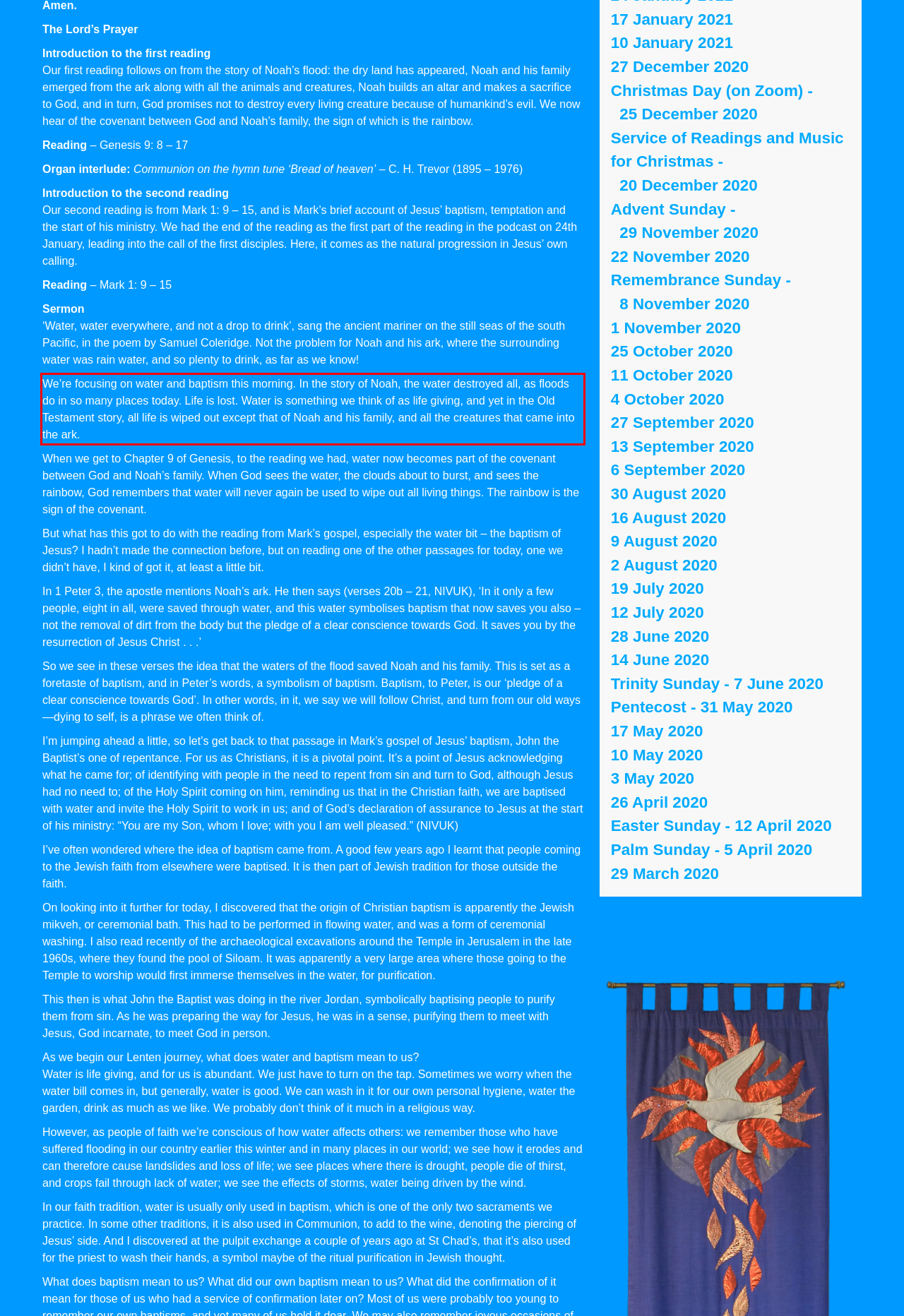Please examine the webpage screenshot containing a red bounding box and use OCR to recognize and output the text inside the red bounding box.

We’re focusing on water and baptism this morning. In the story of Noah, the water destroyed all, as floods do in so many places today. Life is lost. Water is something we think of as life giving, and yet in the Old Testament story, all life is wiped out except that of Noah and his family, and all the creatures that came into the ark.